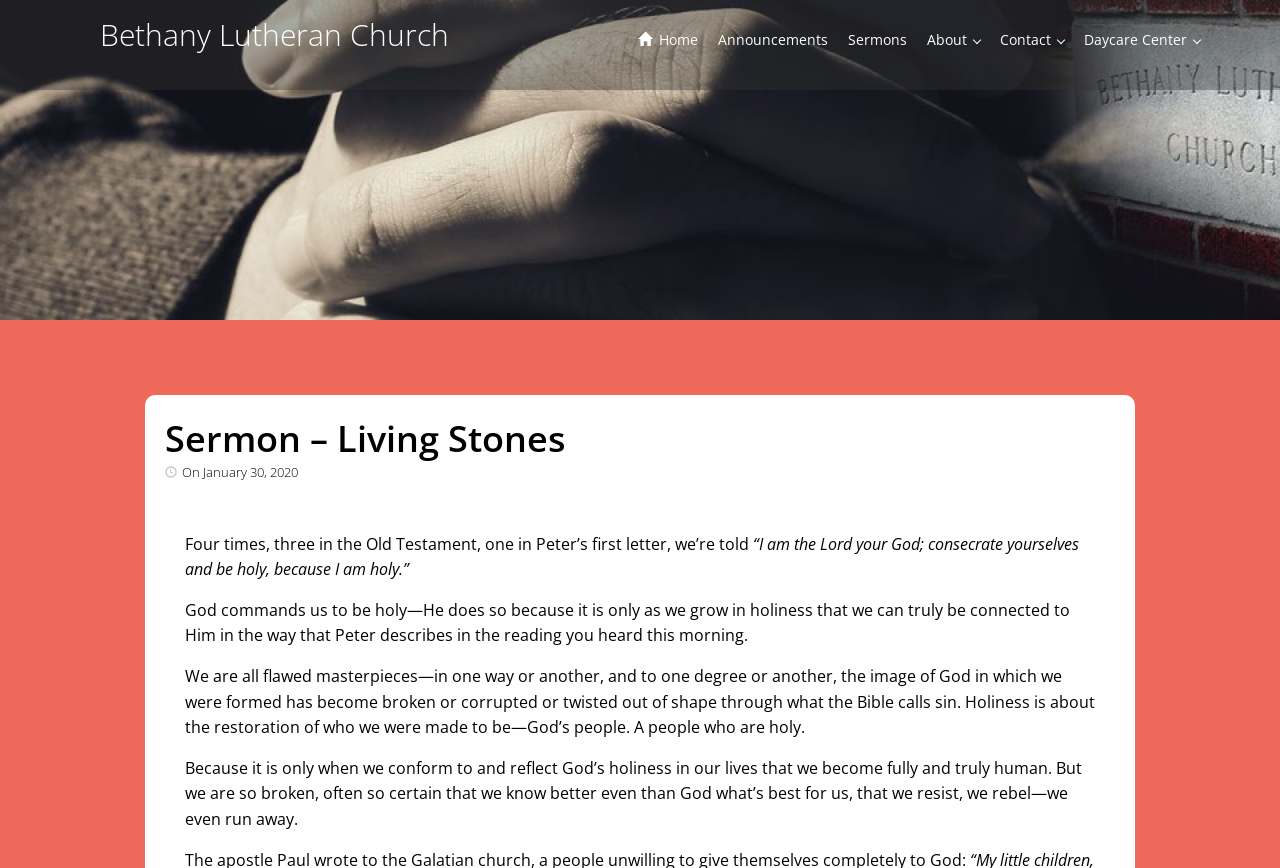Refer to the image and provide an in-depth answer to the question:
When was this sermon given?

The date of the sermon is mentioned in the text as 'On January 30, 2020', which indicates when the sermon was given.